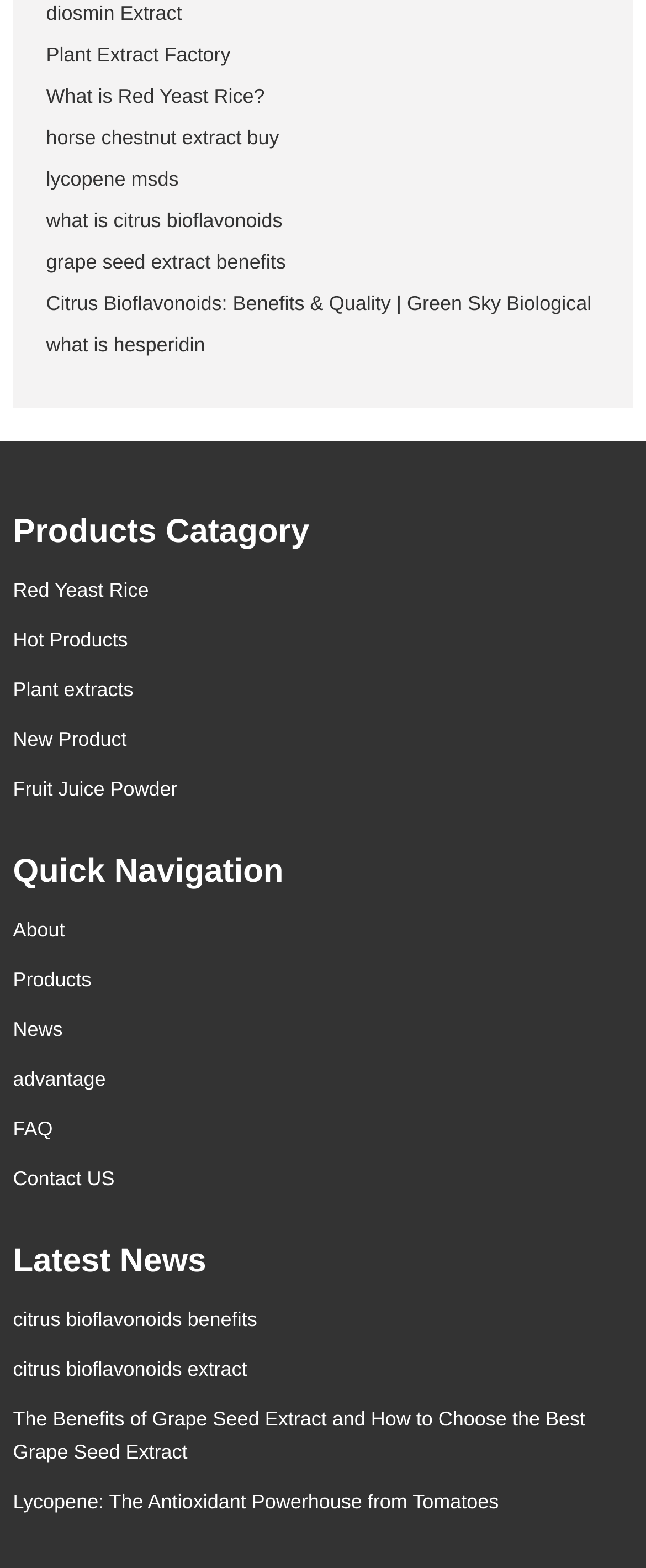Identify the bounding box coordinates for the element you need to click to achieve the following task: "check the FAQ section". The coordinates must be four float values ranging from 0 to 1, formatted as [left, top, right, bottom].

[0.02, 0.712, 0.082, 0.727]